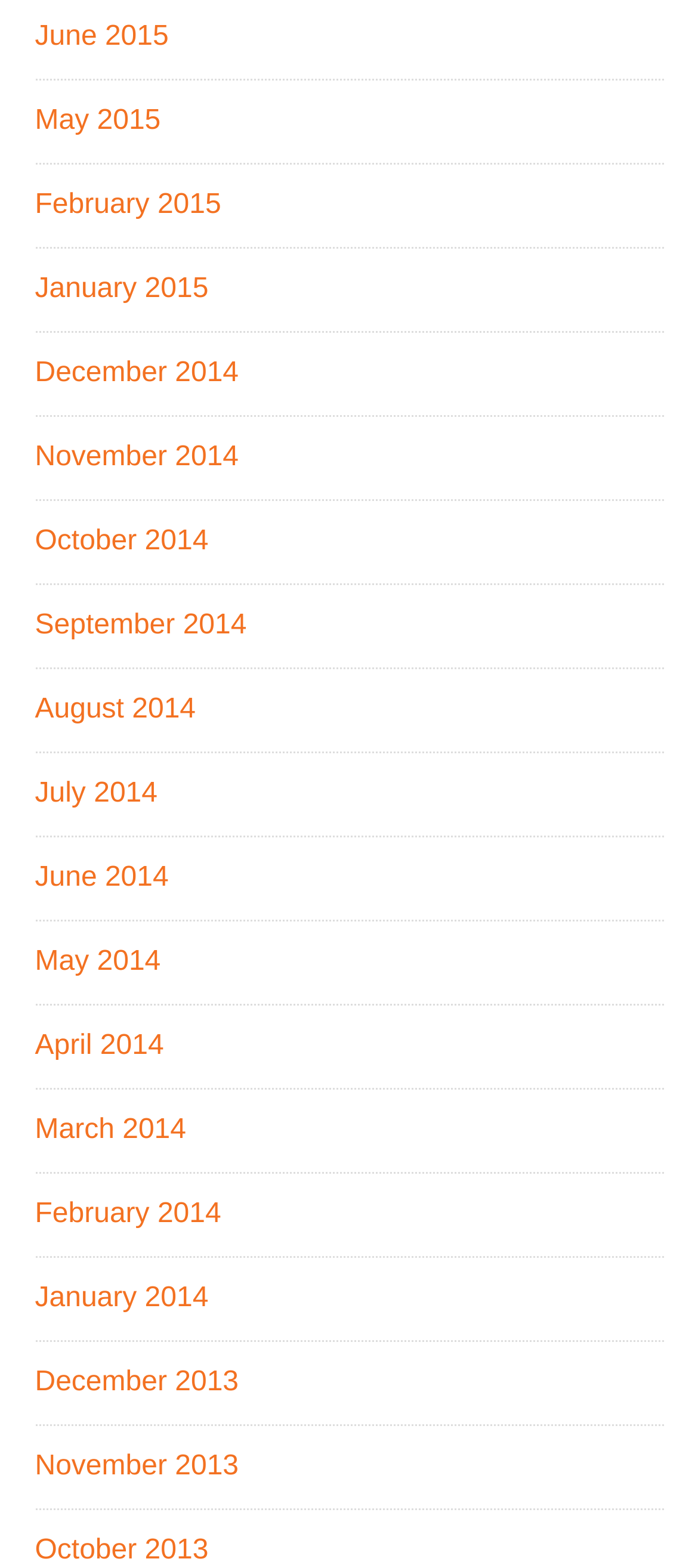How many months are listed?
Give a detailed explanation using the information visible in the image.

I counted the number of links on the webpage, each representing a month, and found 19 links.